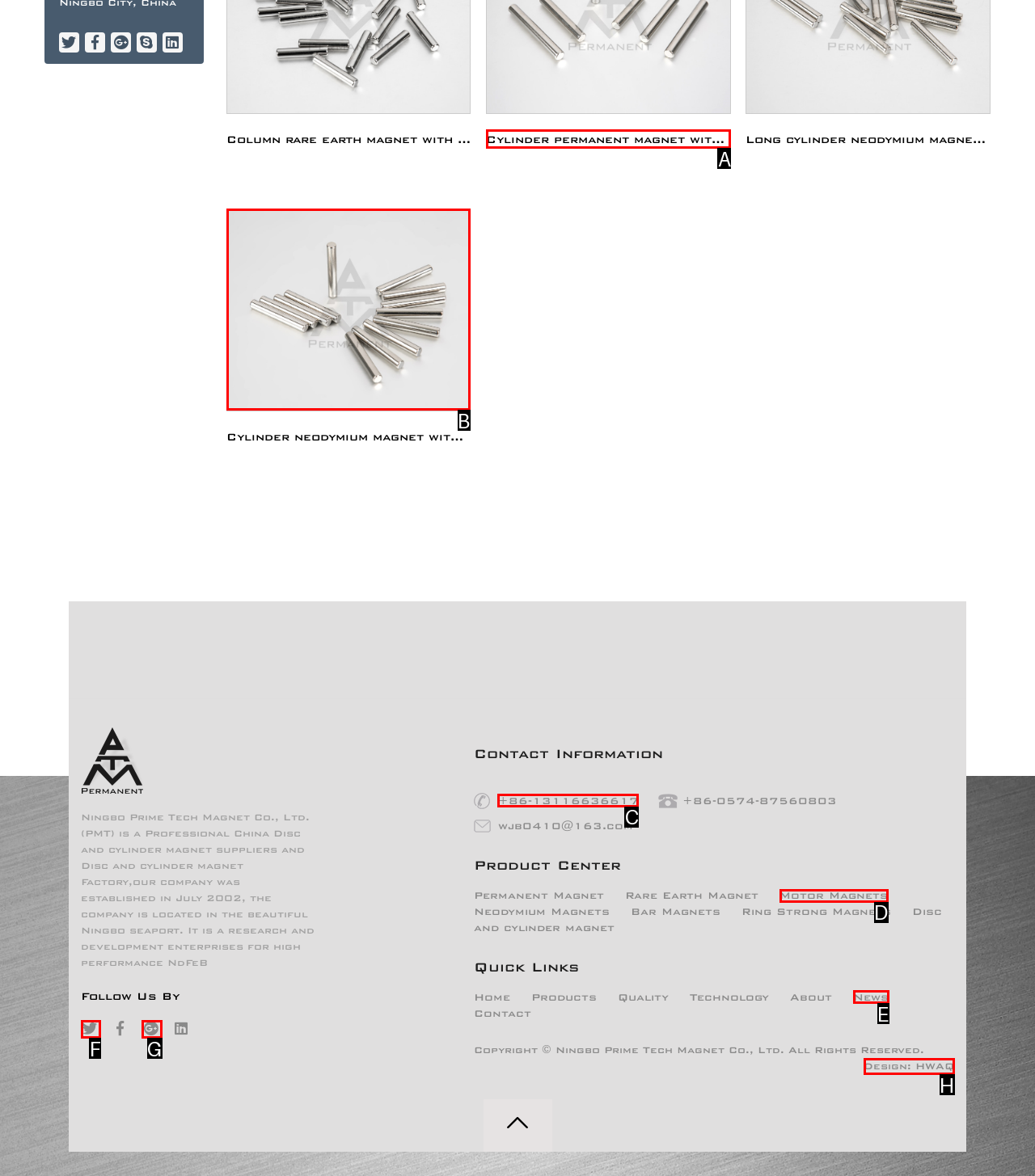Select the right option to accomplish this task: Contact us by phone +86-13116636617. Reply with the letter corresponding to the correct UI element.

C